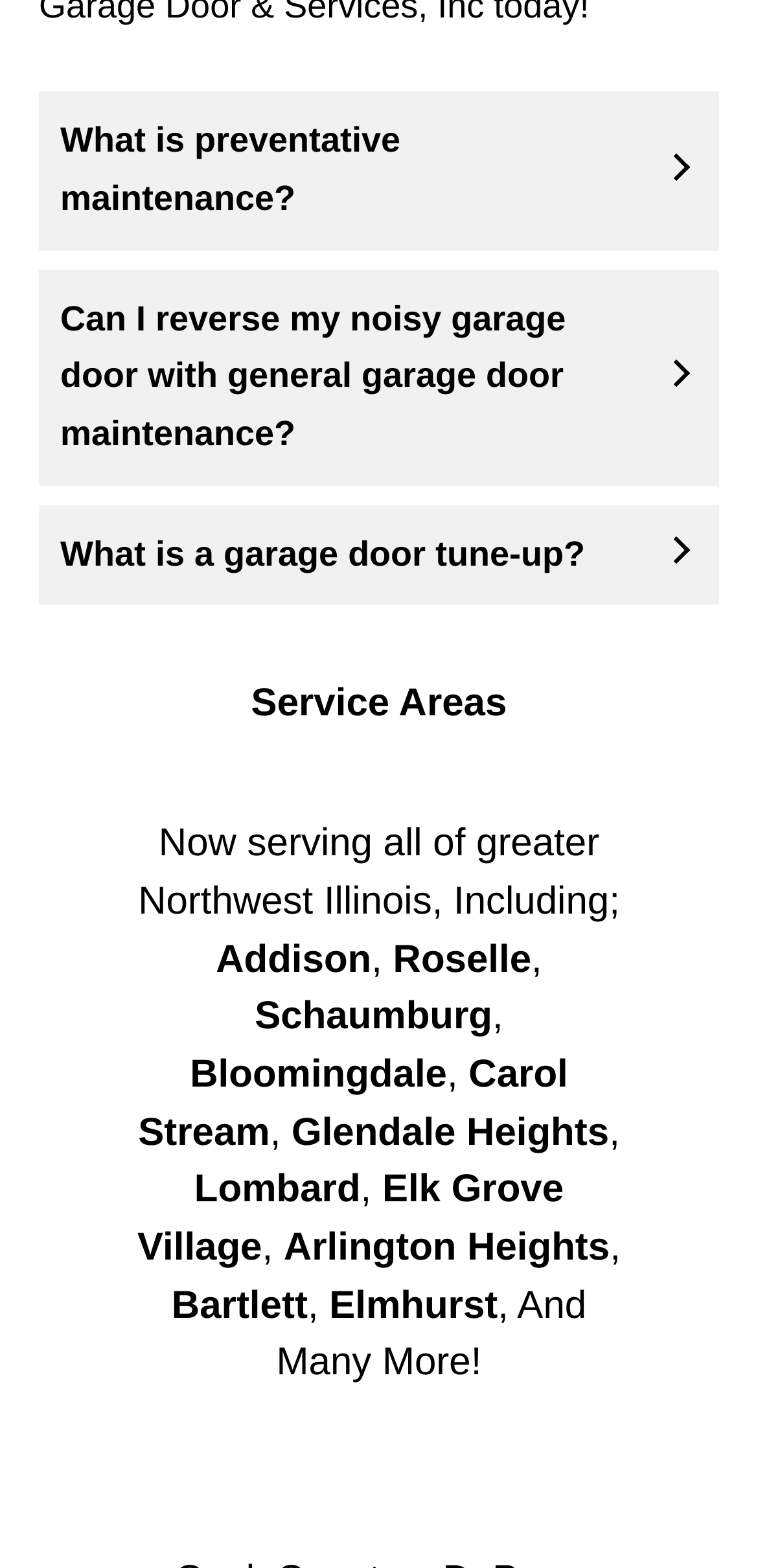Locate the bounding box of the UI element described in the following text: "Elk Grove Village".

[0.181, 0.746, 0.744, 0.81]